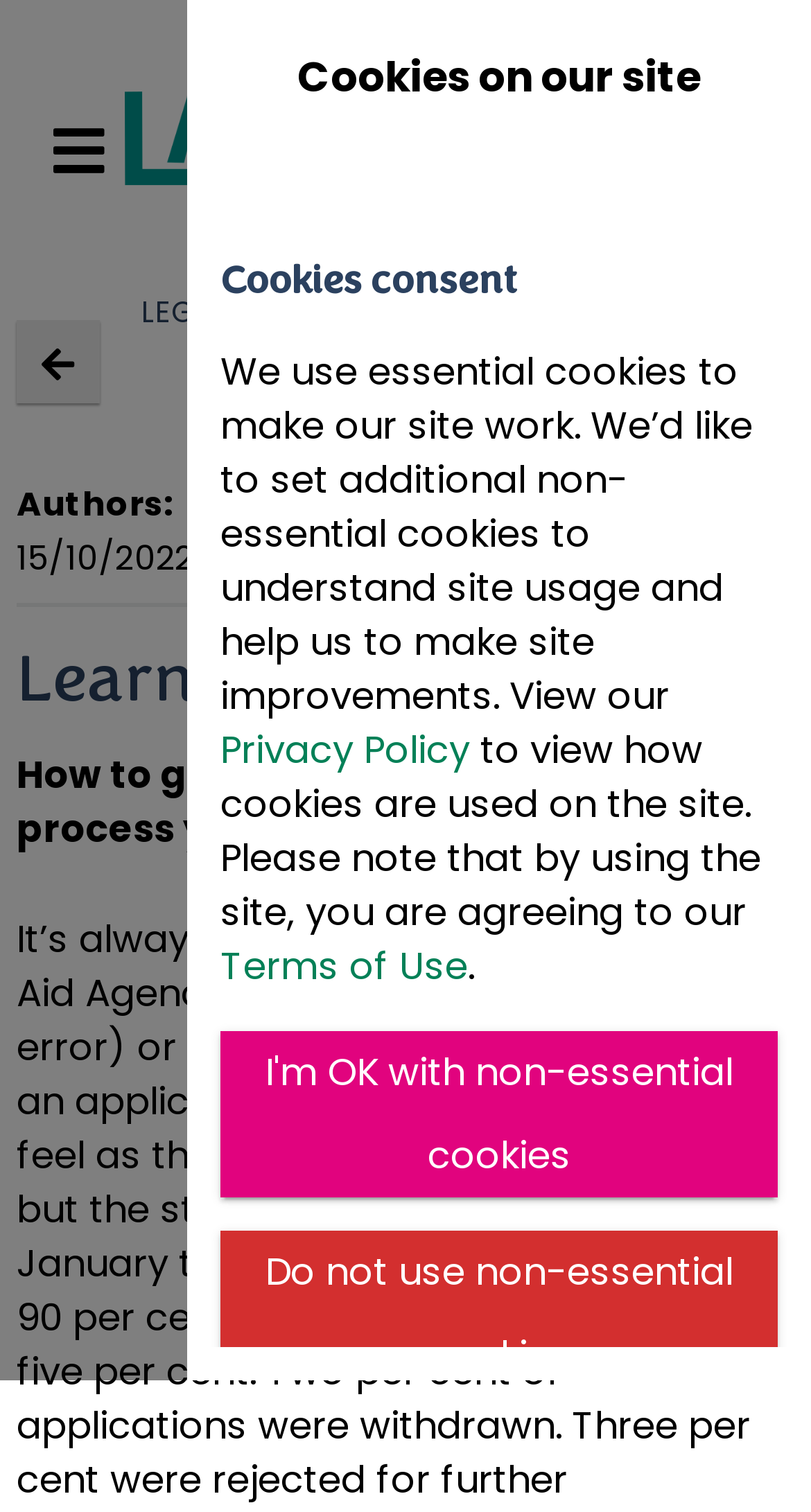Respond to the following question with a brief word or phrase:
What is the title of the article?

Learning from mistakes